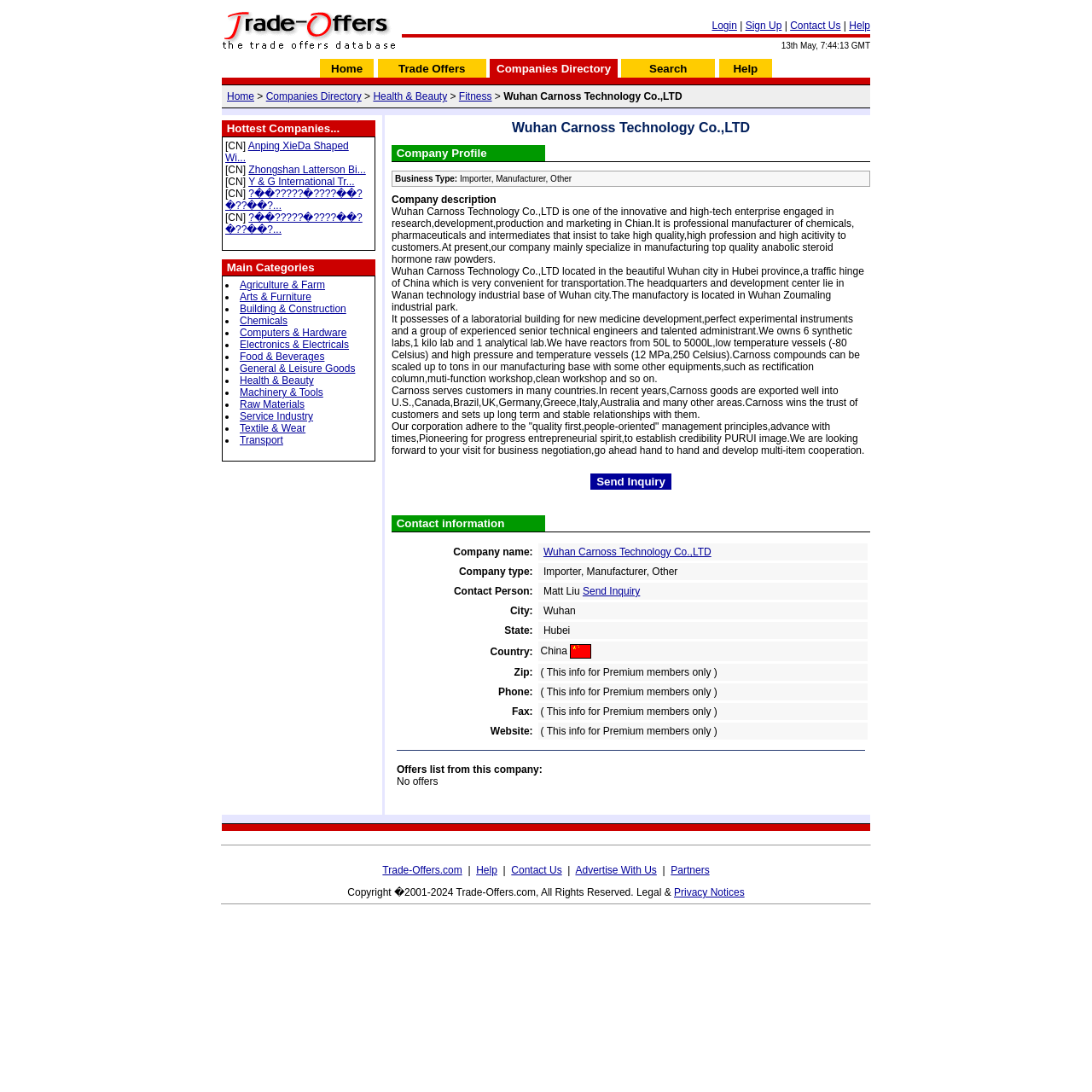Please provide the bounding box coordinates for the element that needs to be clicked to perform the following instruction: "Click on the 'Companies Directory' link". The coordinates should be given as four float numbers between 0 and 1, i.e., [left, top, right, bottom].

[0.244, 0.083, 0.331, 0.094]